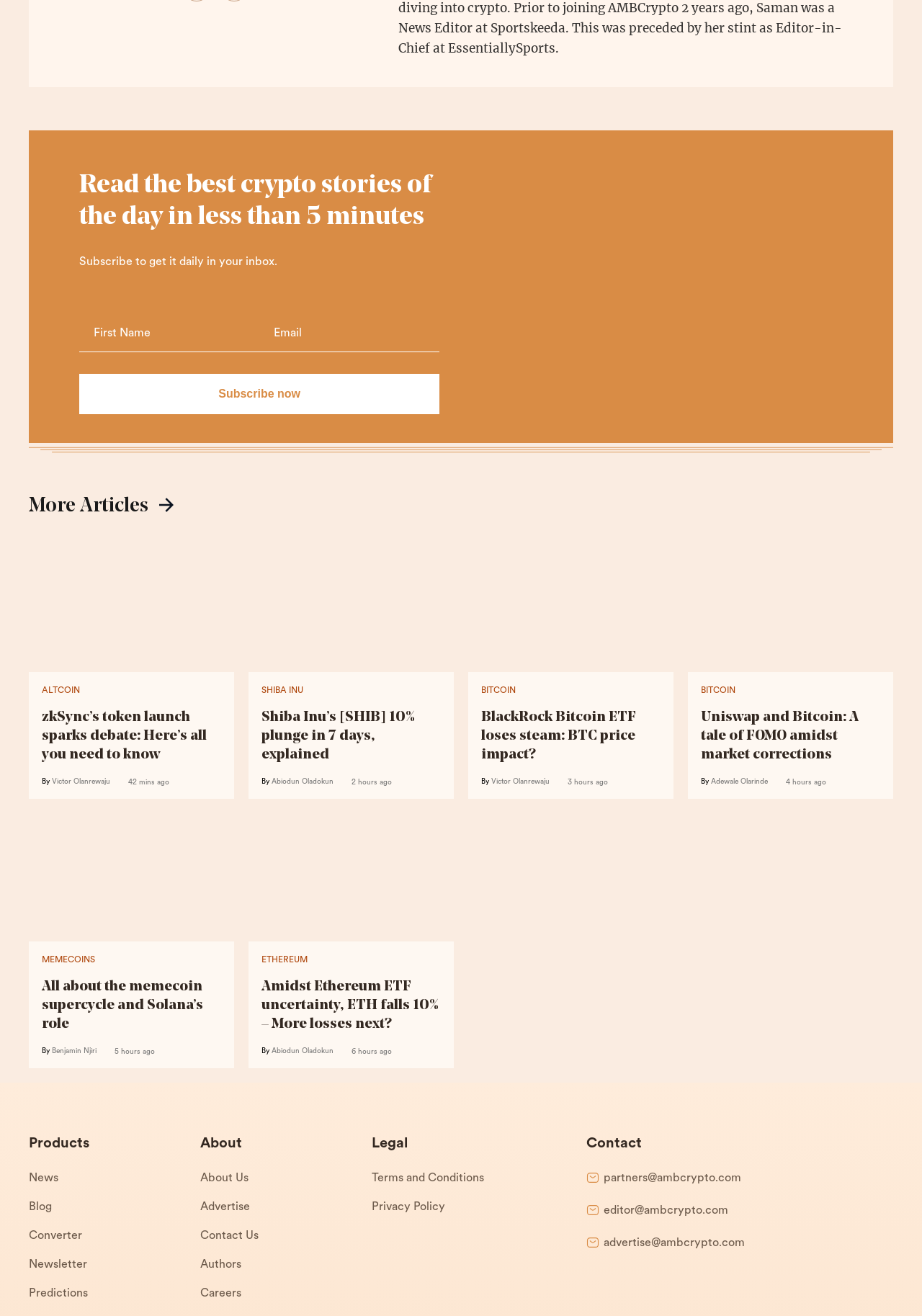Please identify the bounding box coordinates of the element on the webpage that should be clicked to follow this instruction: "Contact the partners". The bounding box coordinates should be given as four float numbers between 0 and 1, formatted as [left, top, right, bottom].

[0.655, 0.786, 0.804, 0.797]